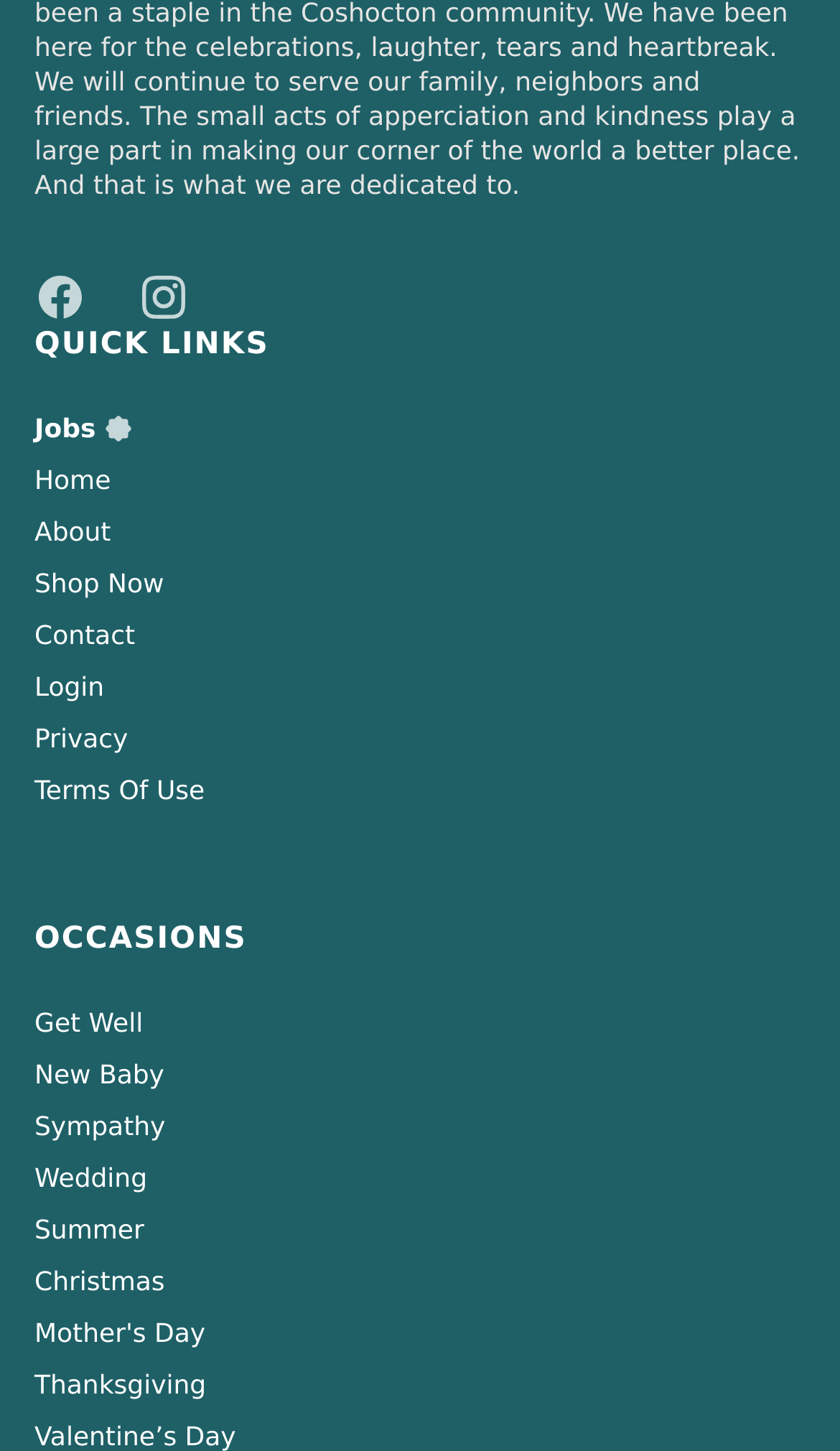What is the first occasion listed?
Using the image, give a concise answer in the form of a single word or short phrase.

Get Well